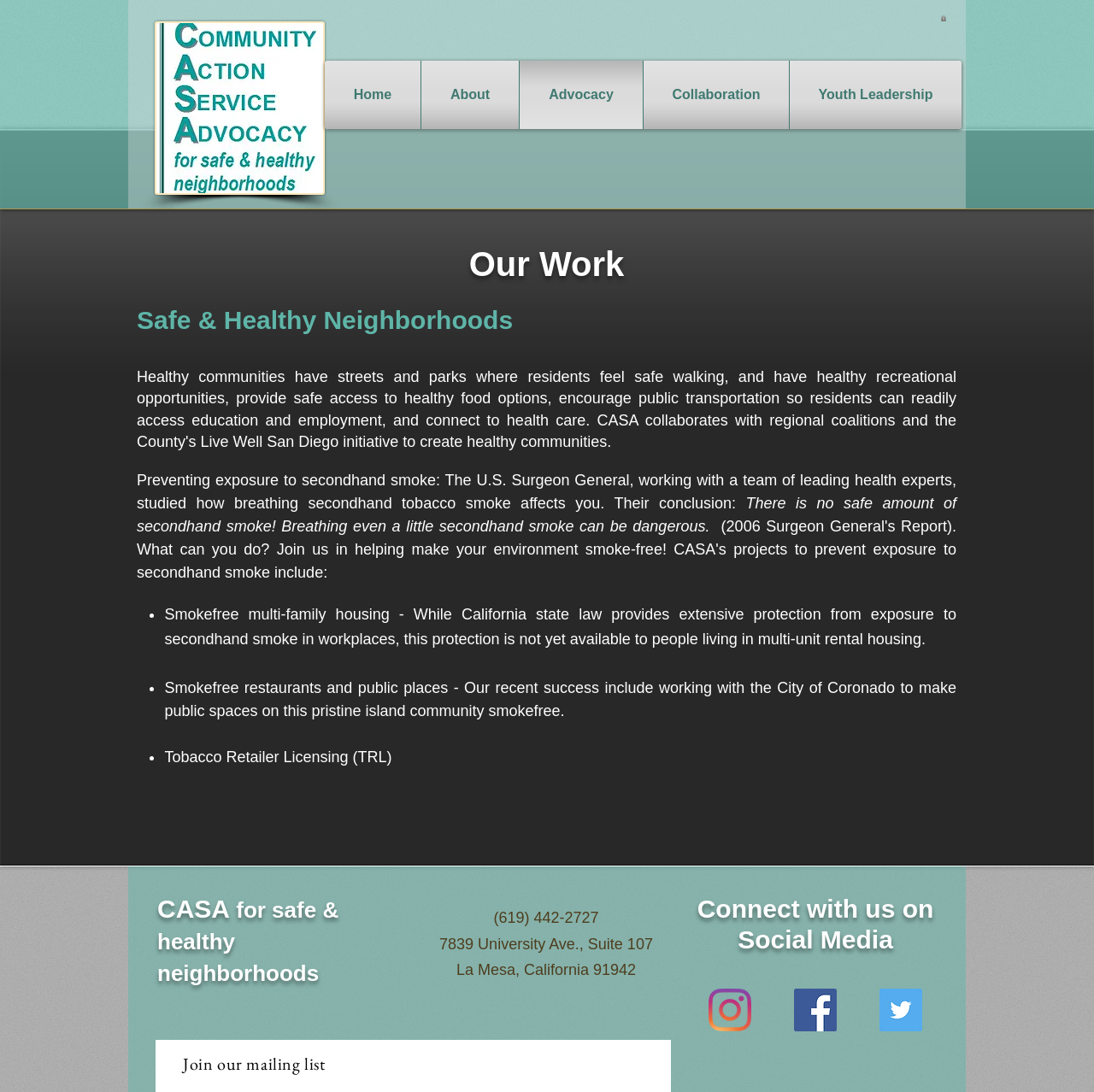Pinpoint the bounding box coordinates of the element you need to click to execute the following instruction: "Click the Instagram link". The bounding box should be represented by four float numbers between 0 and 1, in the format [left, top, right, bottom].

[0.648, 0.905, 0.687, 0.945]